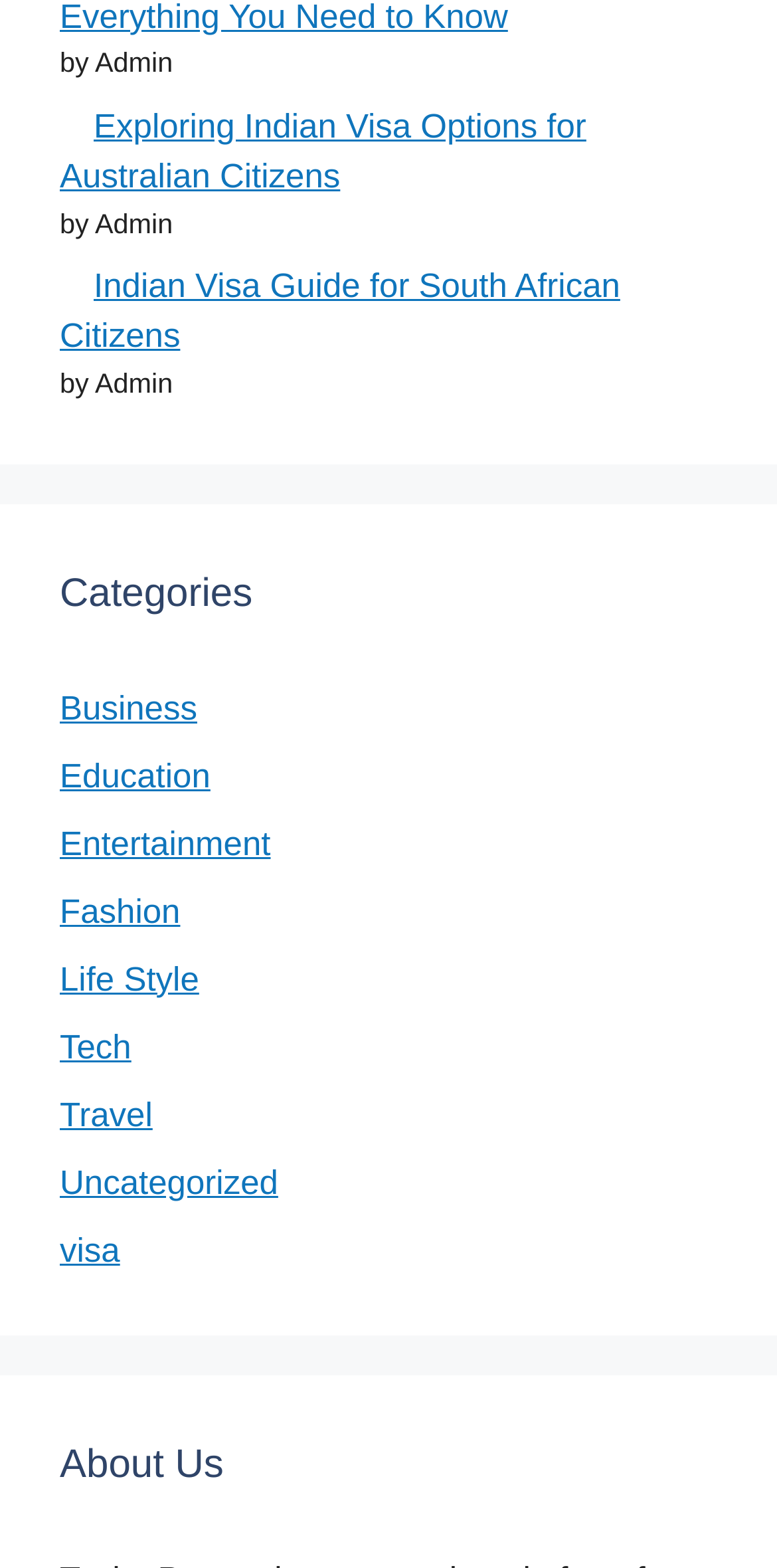Please determine the bounding box coordinates of the element's region to click for the following instruction: "Browse the Business category".

[0.077, 0.439, 0.254, 0.463]